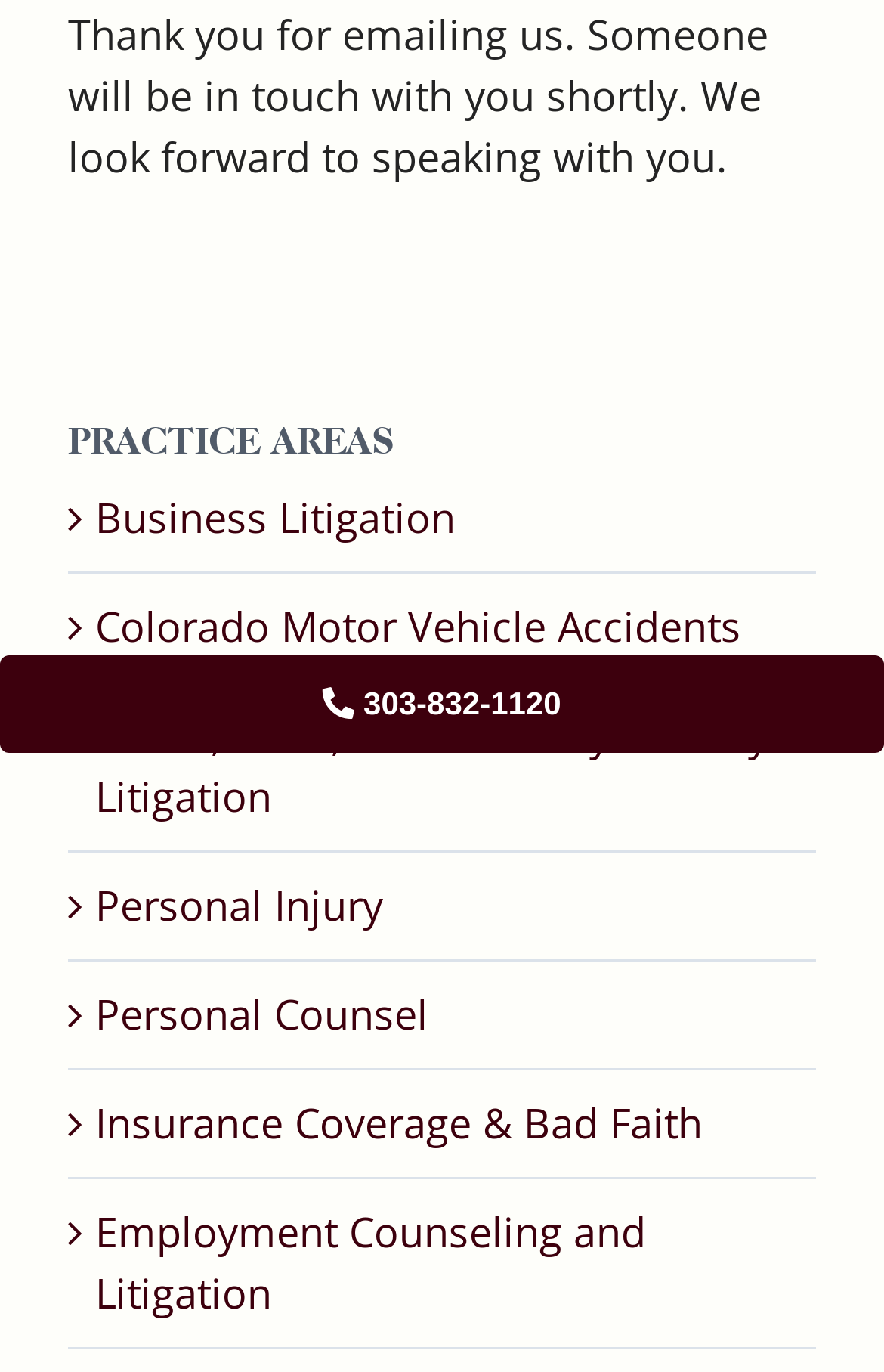Based on the element description "Insurance Coverage & Bad Faith", predict the bounding box coordinates of the UI element.

[0.108, 0.799, 0.795, 0.839]